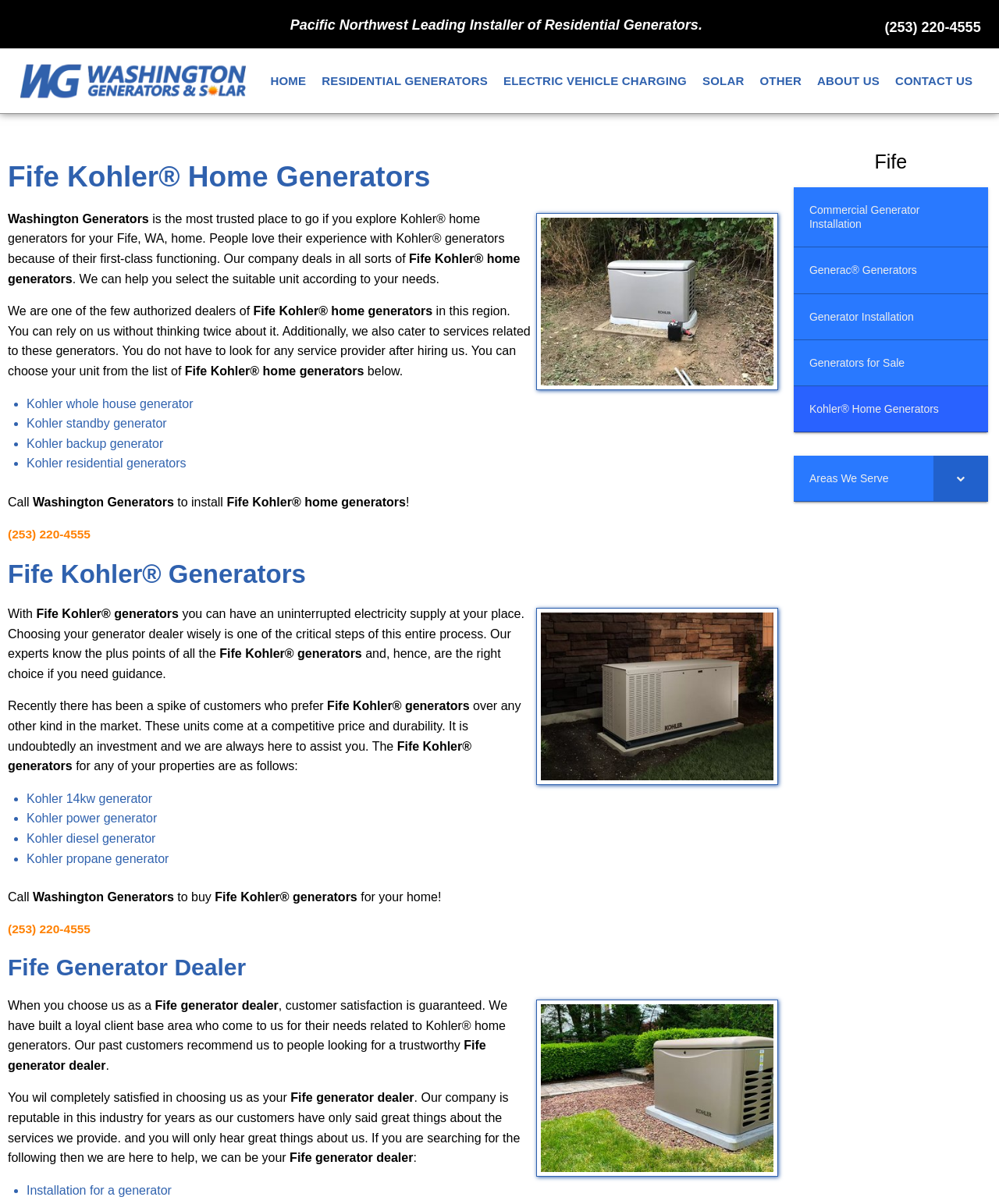Find and provide the bounding box coordinates for the UI element described here: "+353 1 893 4916". The coordinates should be given as four float numbers between 0 and 1: [left, top, right, bottom].

None